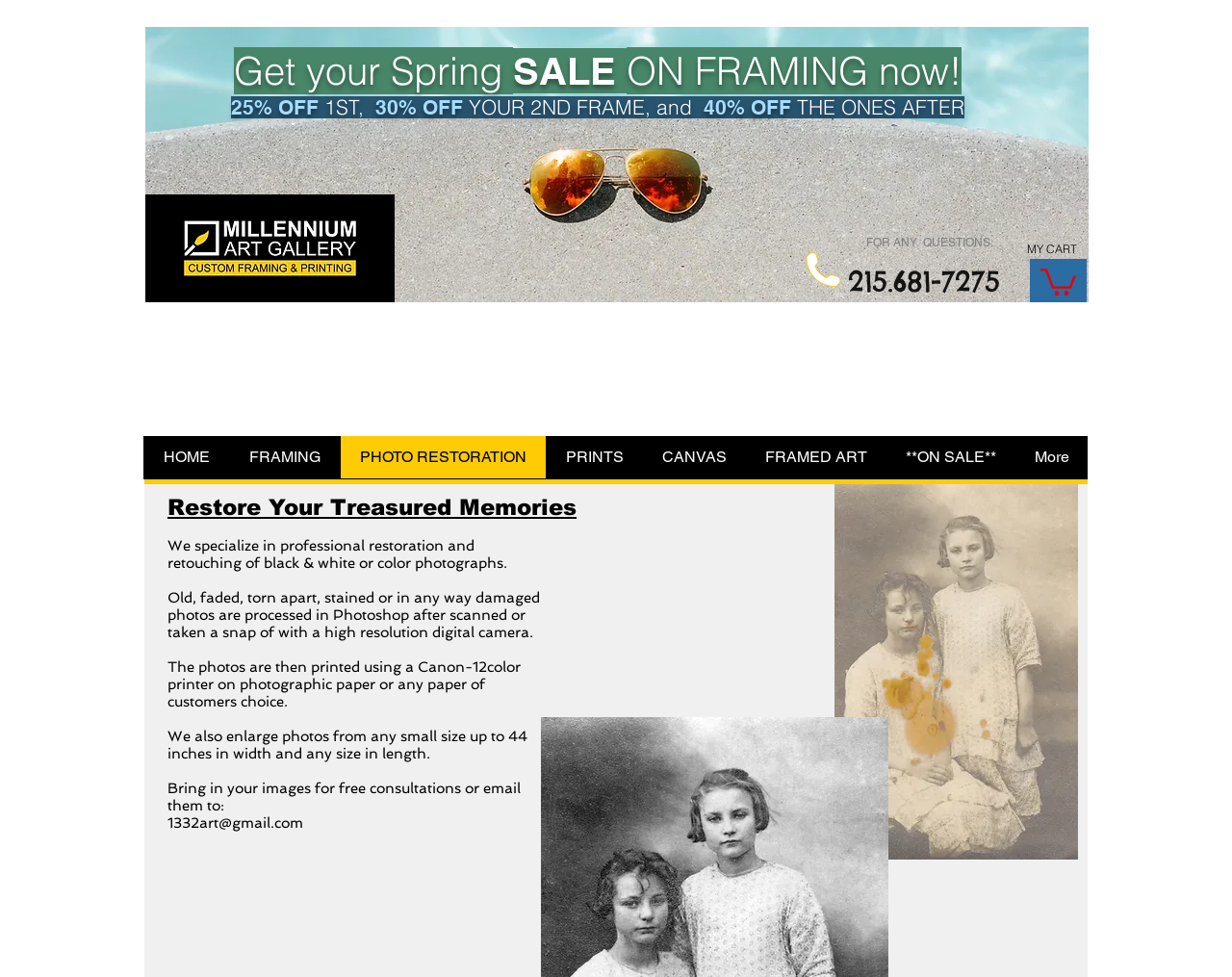Locate the bounding box coordinates of the UI element described by: "PHOTO RESTORATION". The bounding box coordinates should consist of four float numbers between 0 and 1, i.e., [left, top, right, bottom].

[0.276, 0.446, 0.443, 0.49]